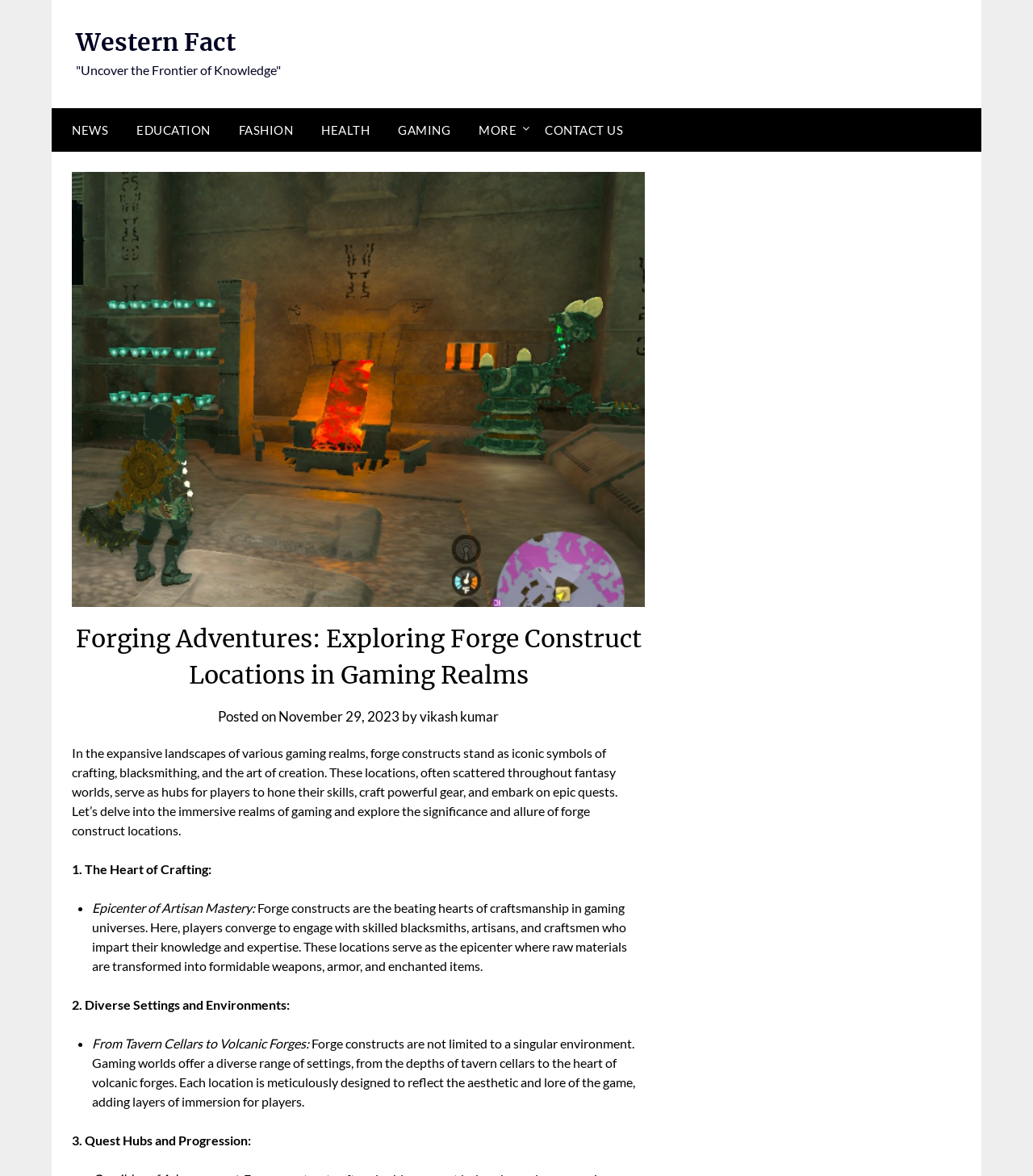Identify the first-level heading on the webpage and generate its text content.

Forging Adventures: Exploring Forge Construct Locations in Gaming Realms